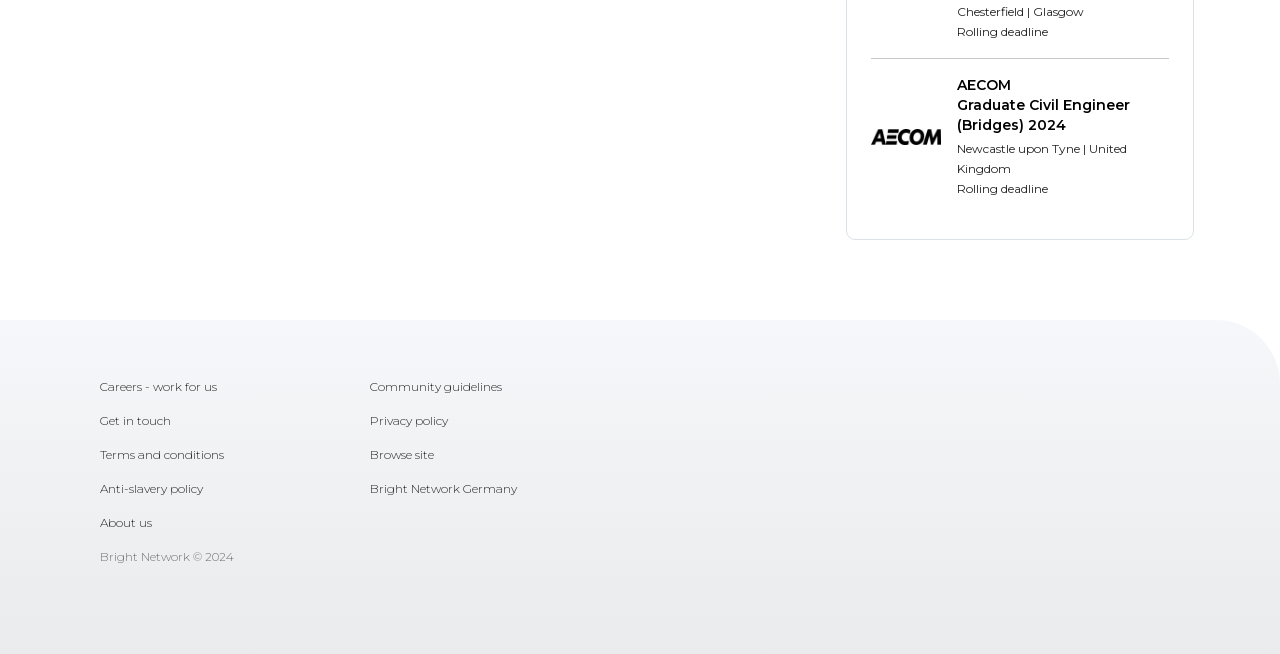Determine the bounding box coordinates of the clickable element to complete this instruction: "Apply for AECOM Graduate Civil Engineer job". Provide the coordinates in the format of four float numbers between 0 and 1, [left, top, right, bottom].

[0.748, 0.115, 0.913, 0.213]